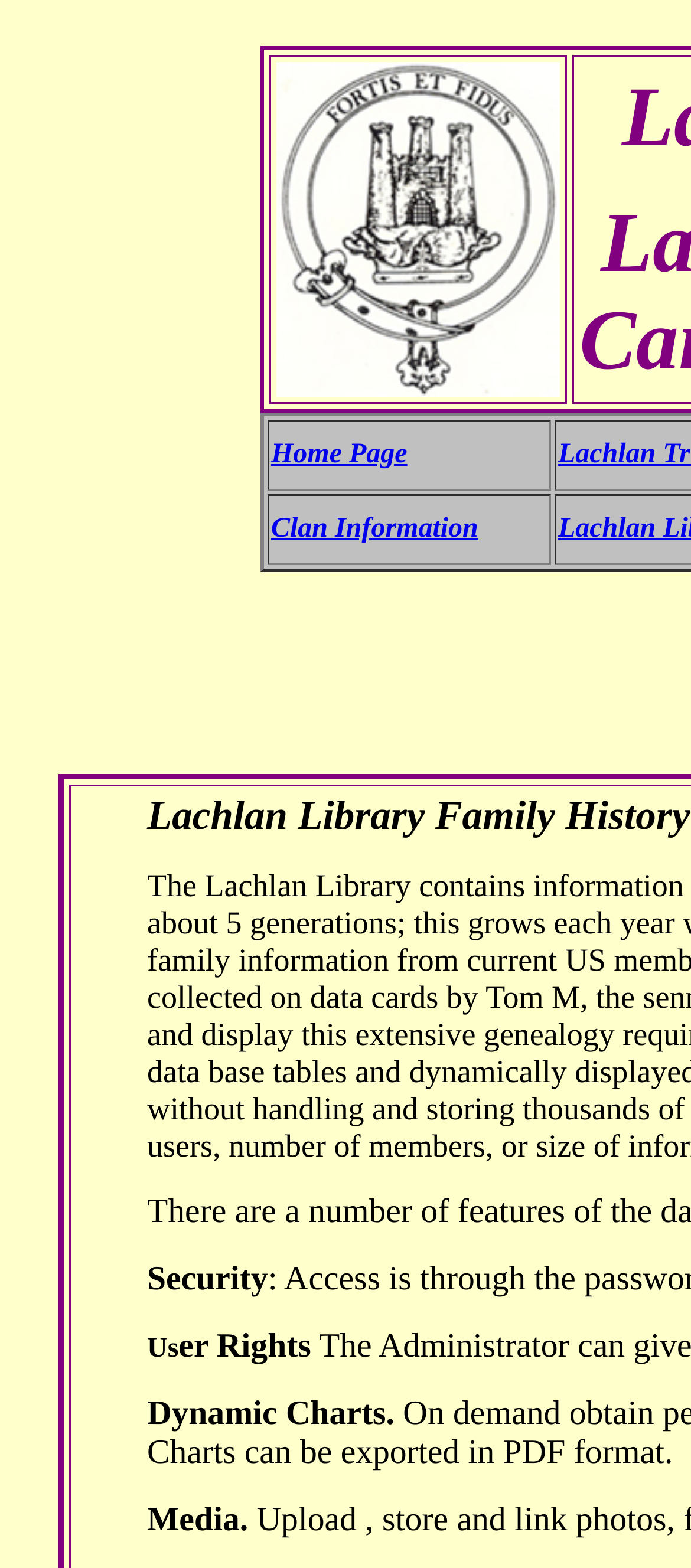Answer briefly with one word or phrase:
What is the topic of the 'Clan Information' link?

Security and User Rights